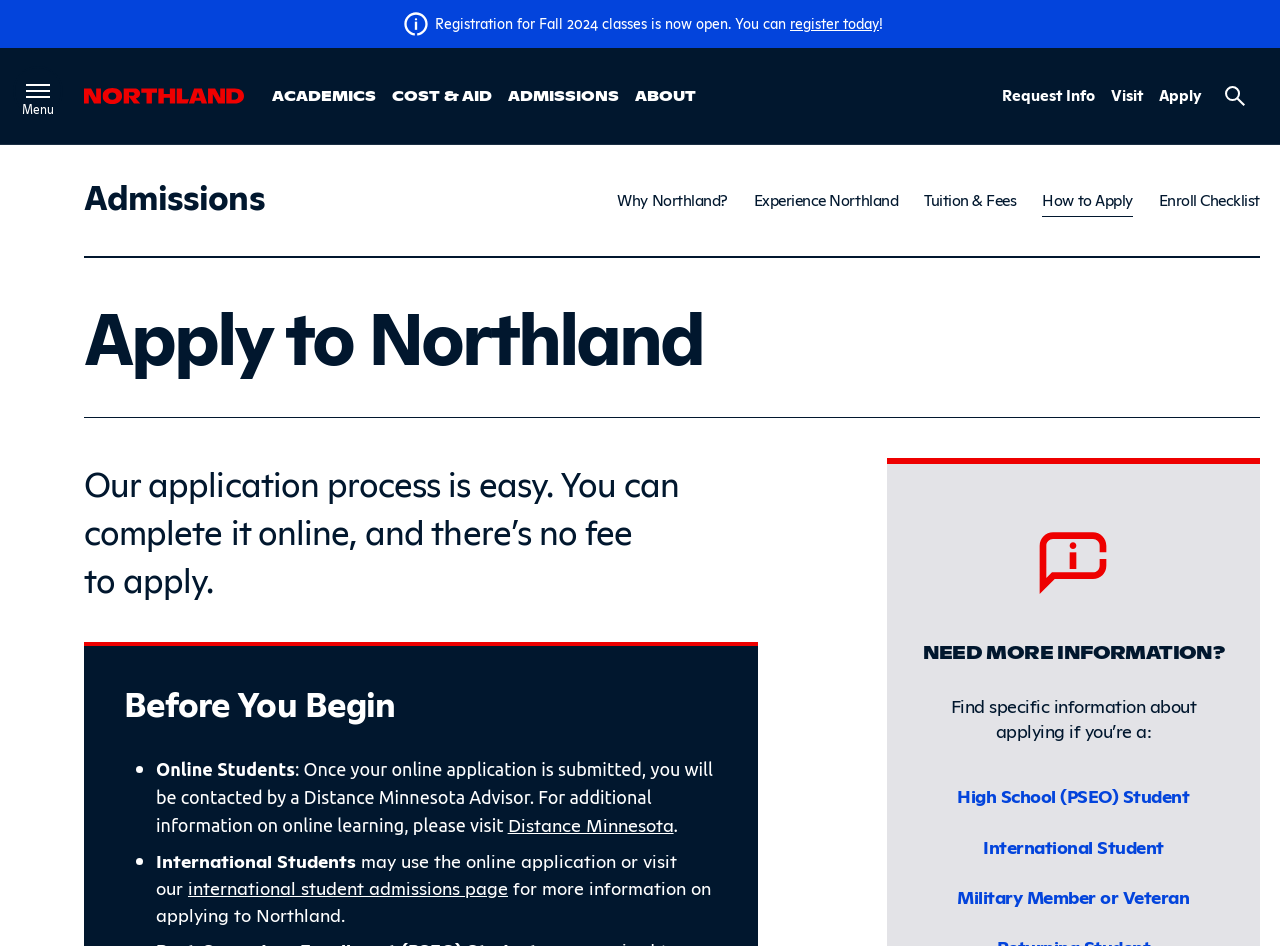Construct a comprehensive caption that outlines the webpage's structure and content.

The webpage is about the application process for Northland Community & Technical College. At the top, there is a status indicator and an information icon. Below that, there is a registration announcement stating that registration for Fall 2024 classes is now open, with a "register today" link.

The main menu is located at the top left, with links to "Skip to main menu" and "Skip to content". The college's logo and name are displayed prominently, with a navigation menu below it featuring links to "ACADEMICS", "COST & AID", "ADMISSIONS", and "ABOUT".

On the right side, there is a "Helpful Links" section with links to "Request Info", "Visit", and "Apply". A search button is located at the top right corner.

The main content of the page is divided into sections. The first section has a heading "Apply to Northland" and a brief description of the application process, stating that it is easy and can be completed online with no fee. Below that, there are links to various admissions-related pages, including "Why Northland?", "Experience Northland", "Tuition & Fees", "How to Apply", and "Enroll Checklist".

The next section is titled "Before You Begin" and features a list of items, including information for online students and international students. There are also links to additional resources, such as "Distance Minnesota" and the "international student admissions page".

Finally, there is a sidebar on the right side with a heading "NEED MORE INFORMATION?" and links to specific information about applying as a high school student, international student, or military member or veteran.